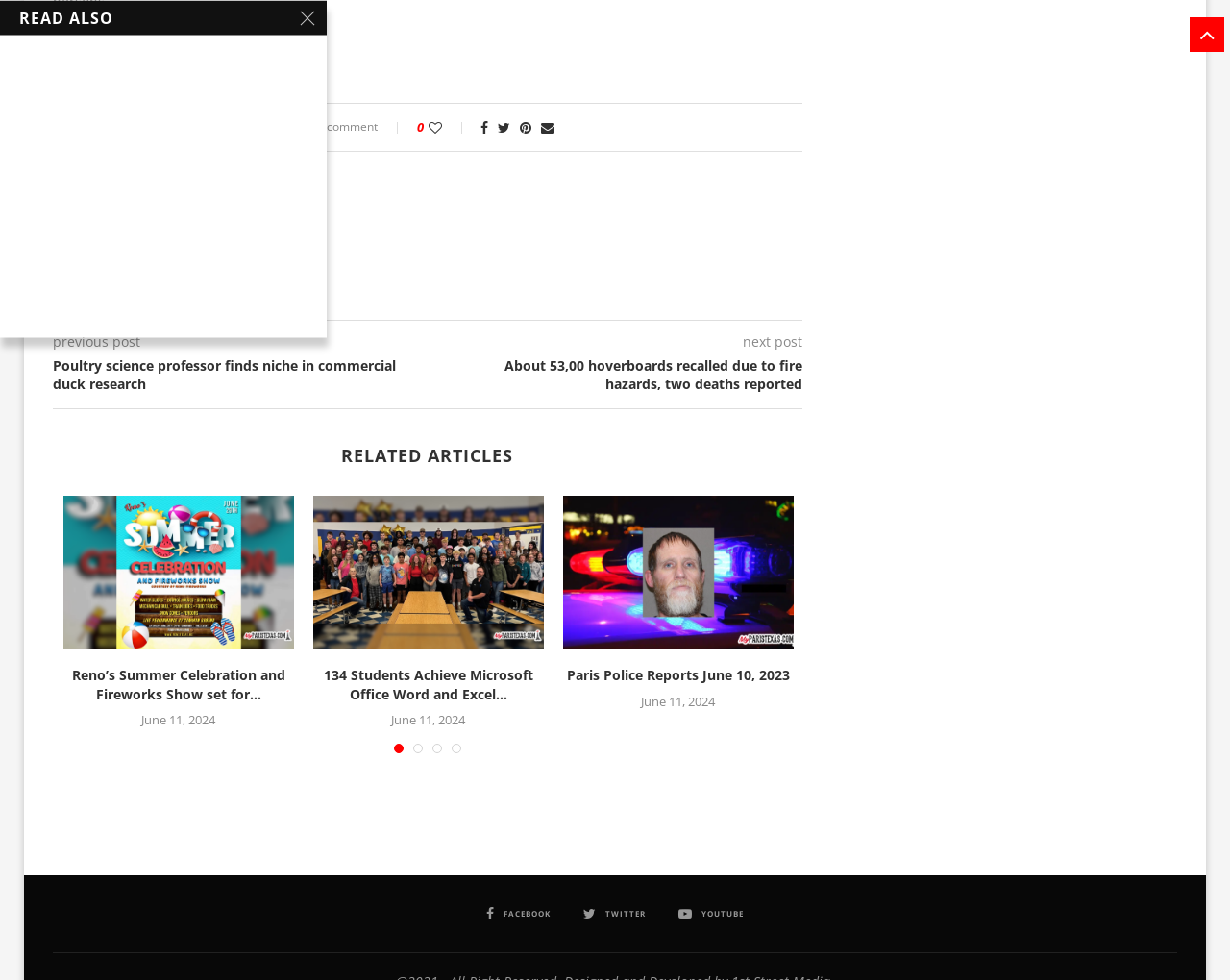Identify the bounding box coordinates of the specific part of the webpage to click to complete this instruction: "Share on Facebook".

[0.395, 0.923, 0.448, 0.942]